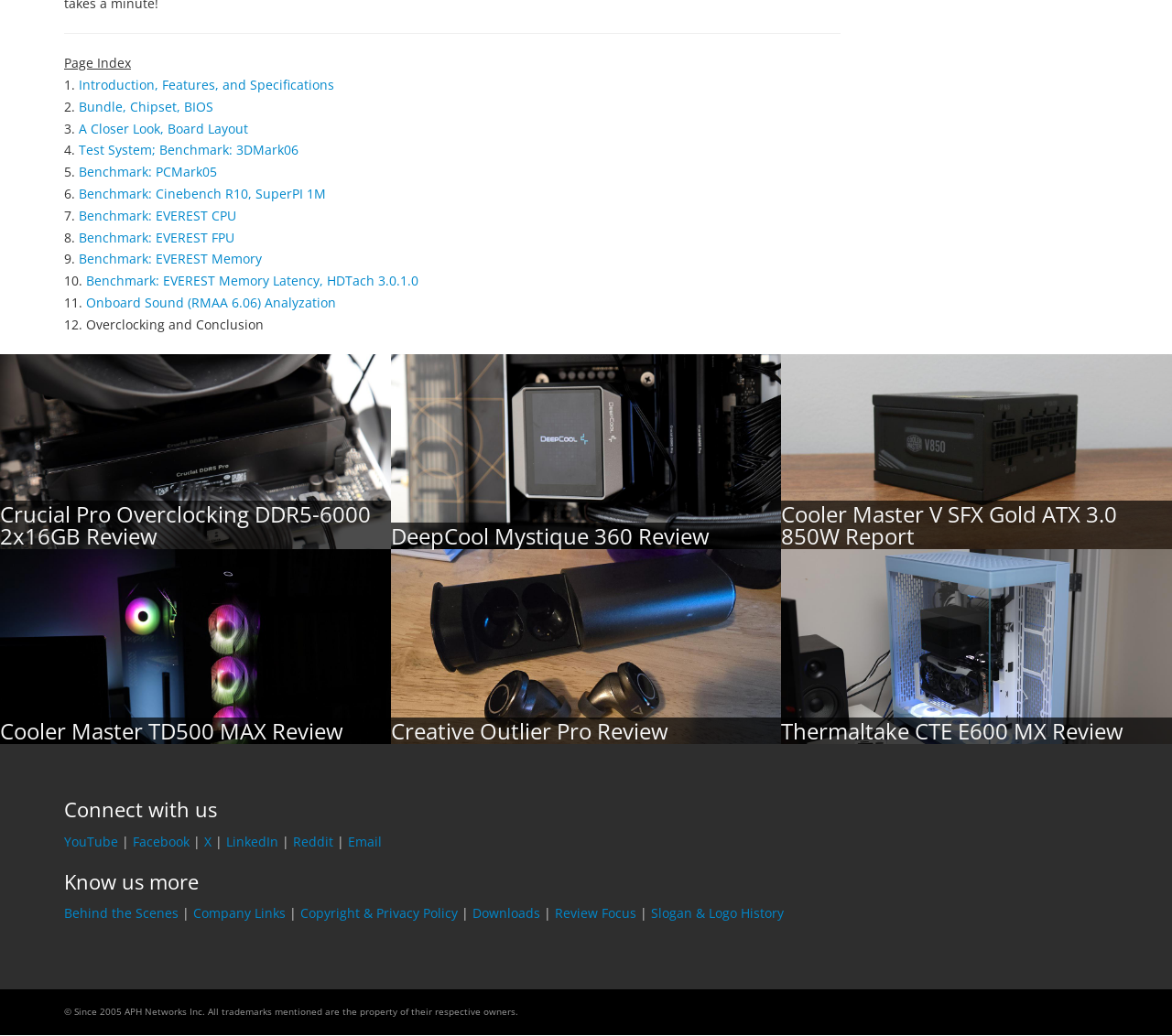What is the last item in the page index?
Answer the question with a single word or phrase by looking at the picture.

12. Overclocking and Conclusion